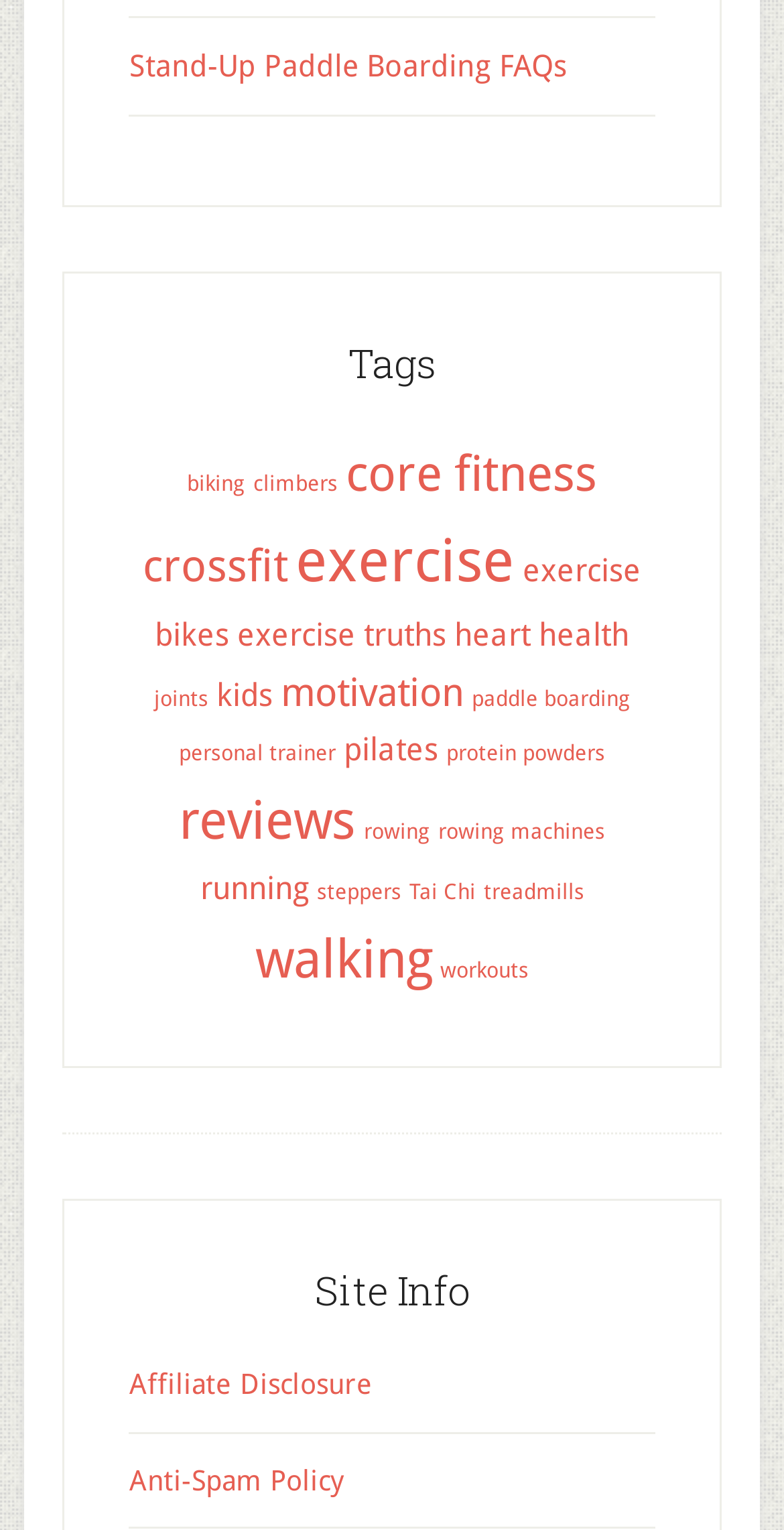Highlight the bounding box coordinates of the element that should be clicked to carry out the following instruction: "Check Affiliate Disclosure". The coordinates must be given as four float numbers ranging from 0 to 1, i.e., [left, top, right, bottom].

[0.165, 0.894, 0.475, 0.915]